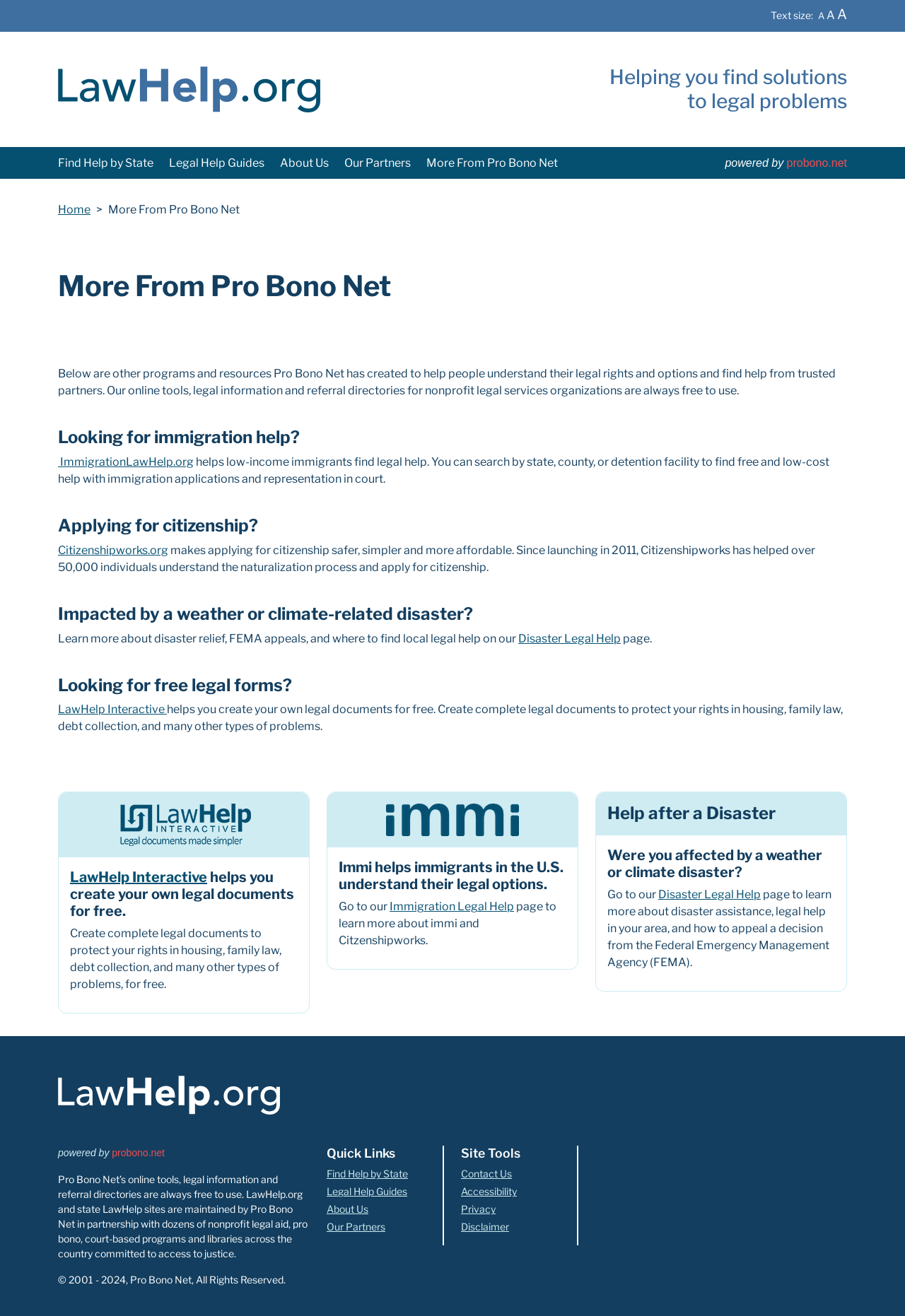Answer the following query with a single word or phrase:
What is the topic of the 'Disaster Legal Help' page?

Disaster relief and FEMA appeals